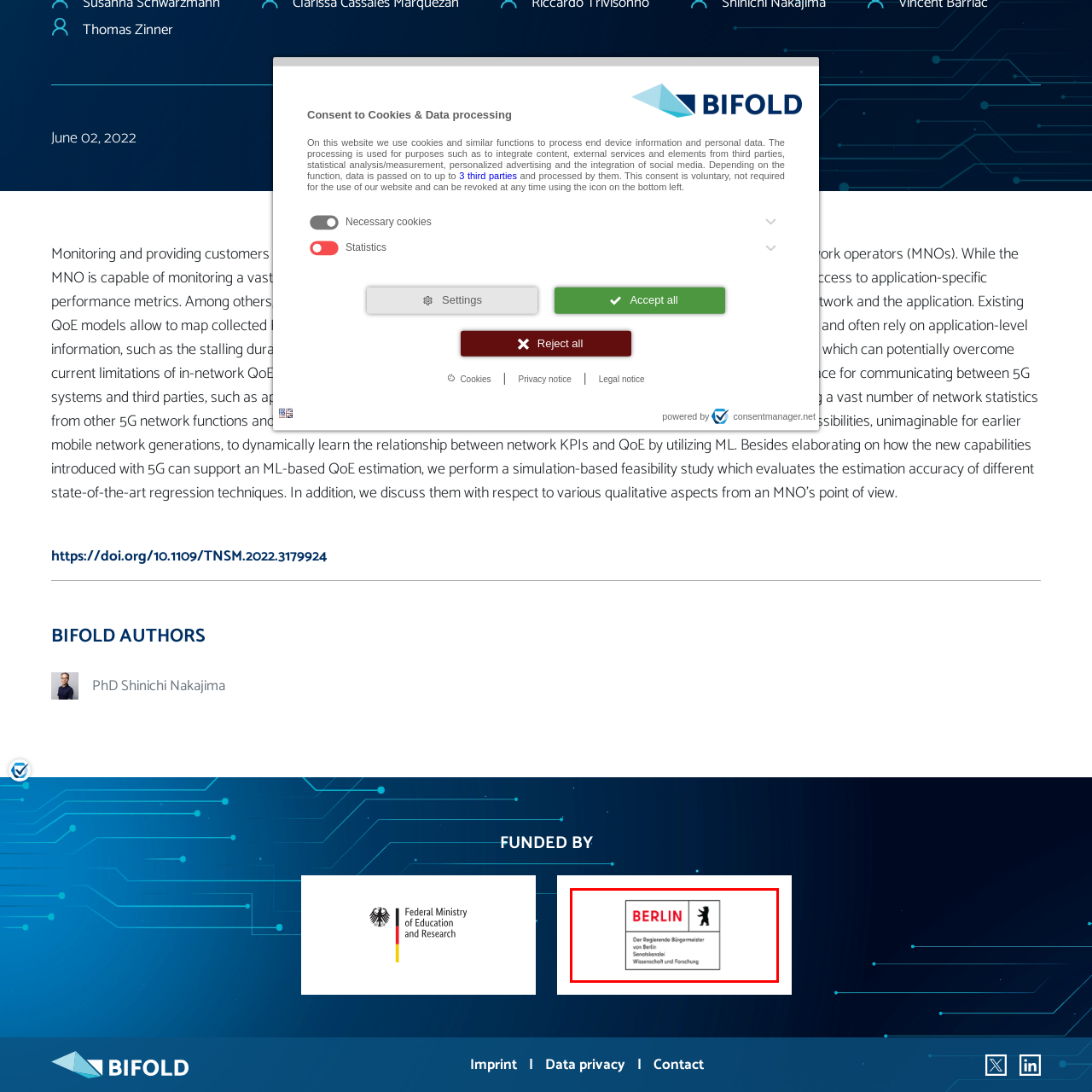What is the symbol of the city Berlin?
Review the image encased within the red bounding box and supply a detailed answer according to the visual information available.

The emblem of a bear is a symbol of the city Berlin, which is displayed alongside the word 'BERLIN' in the logo.